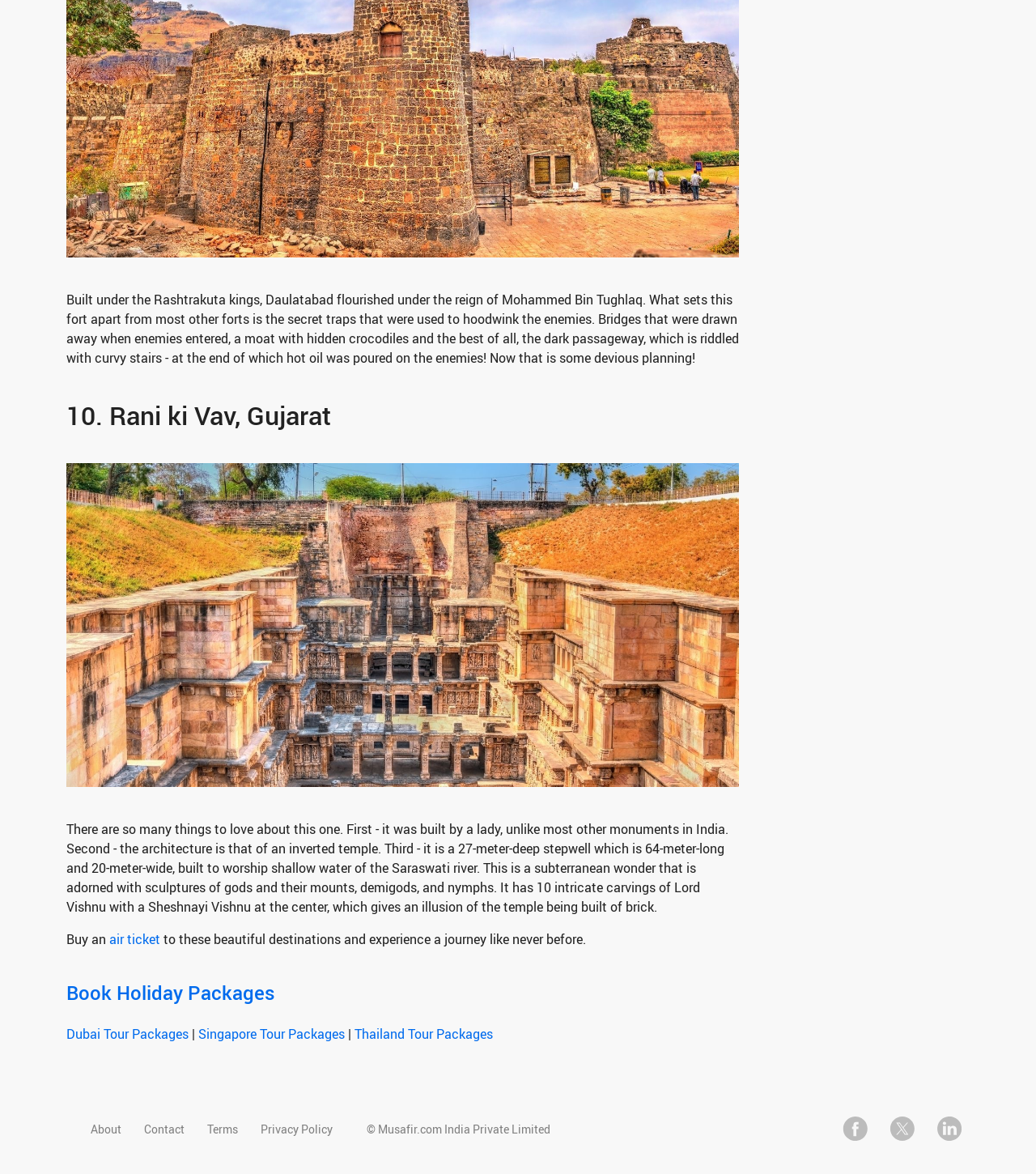What is the name of the company mentioned in the footer?
Please use the image to deliver a detailed and complete answer.

The footer of the webpage includes a copyright notice that mentions the name of the company as Musafir.com India Private Limited. This company is likely the owner or operator of the webpage.